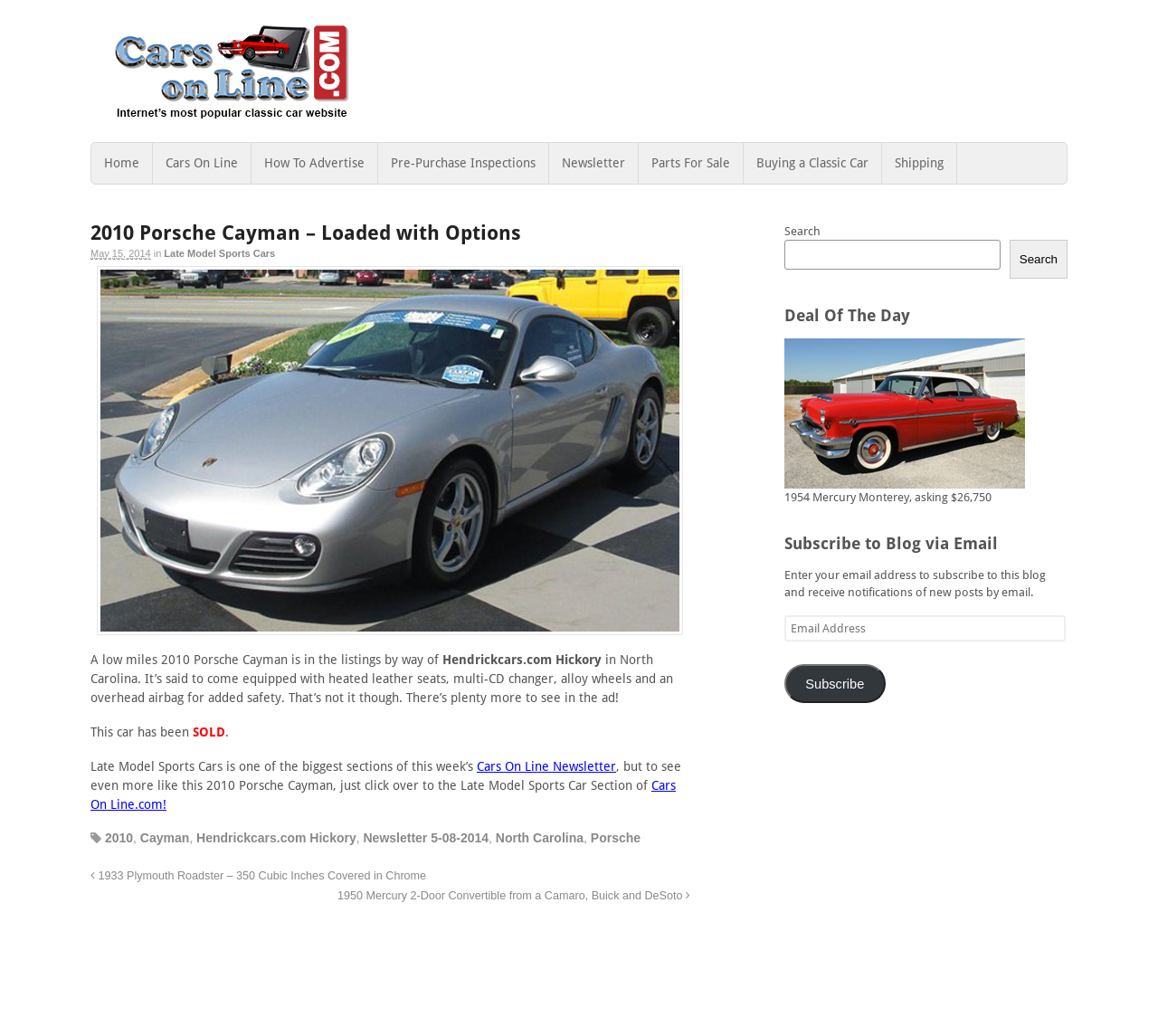Find the primary header on the webpage and provide its text.

2010 Porsche Cayman – Loaded with Options